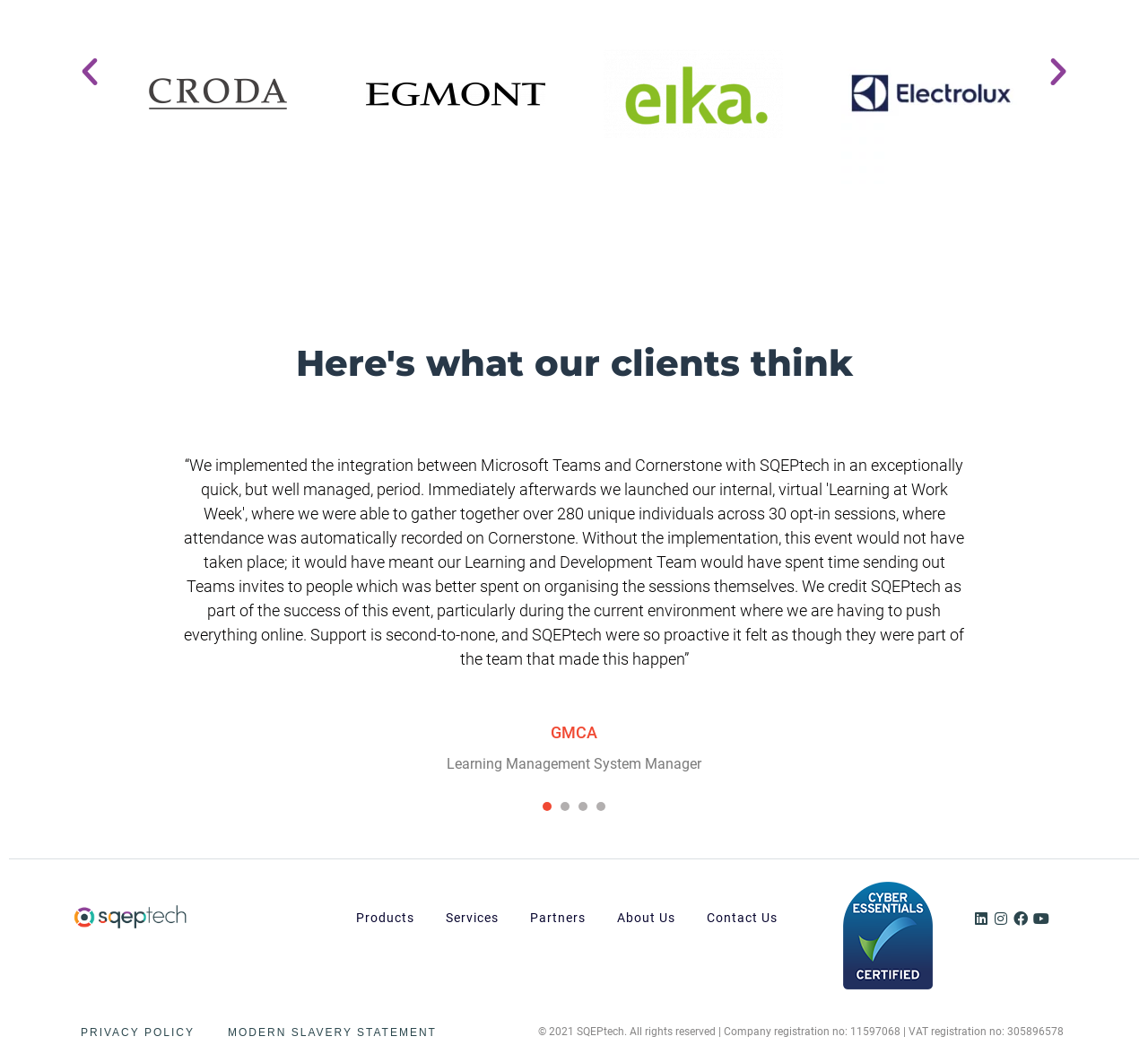Determine the bounding box coordinates of the clickable element to complete this instruction: "Go to 'About Us' page". Provide the coordinates in the format of four float numbers between 0 and 1, [left, top, right, bottom].

[0.537, 0.862, 0.588, 0.88]